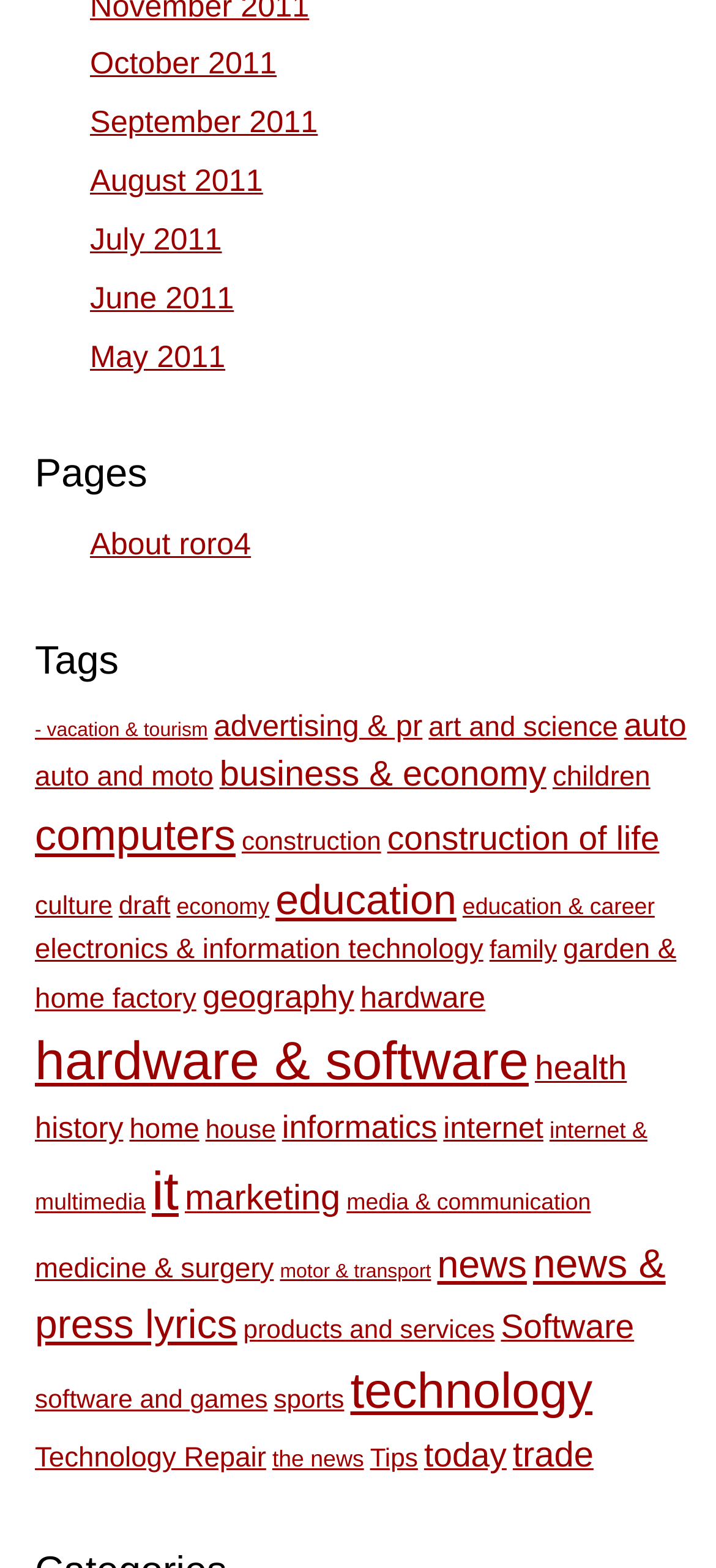Determine the bounding box coordinates of the element's region needed to click to follow the instruction: "Check posts from today". Provide these coordinates as four float numbers between 0 and 1, formatted as [left, top, right, bottom].

[0.592, 0.916, 0.708, 0.94]